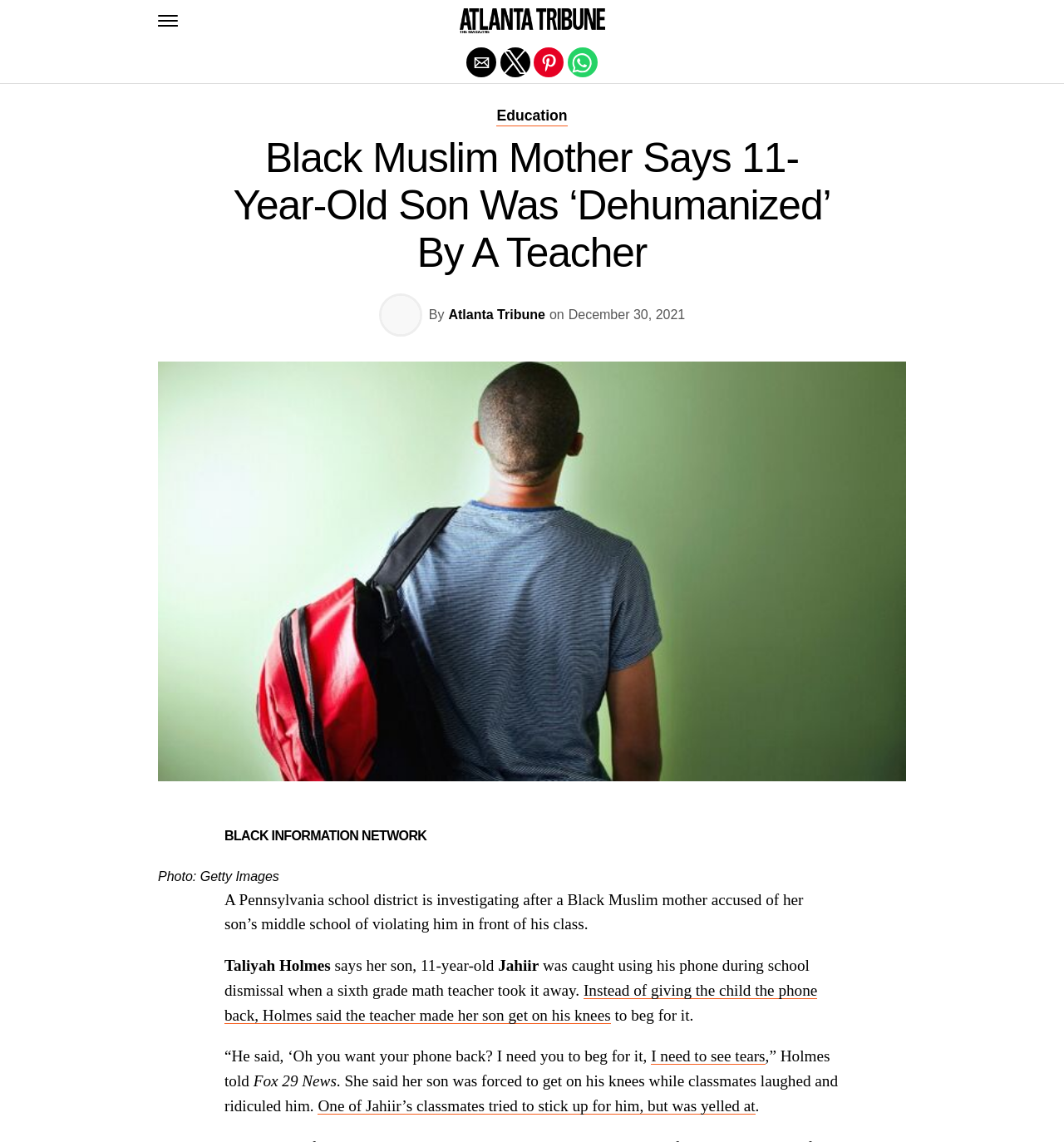What did the teacher say to Jahiir?
Provide an in-depth and detailed explanation in response to the question.

The answer can be found in the text where it says '“He said, ‘Oh you want your phone back? I need you to beg for it, I need to see tears,”' which indicates that the teacher said 'I need to see tears' to Jahiir.